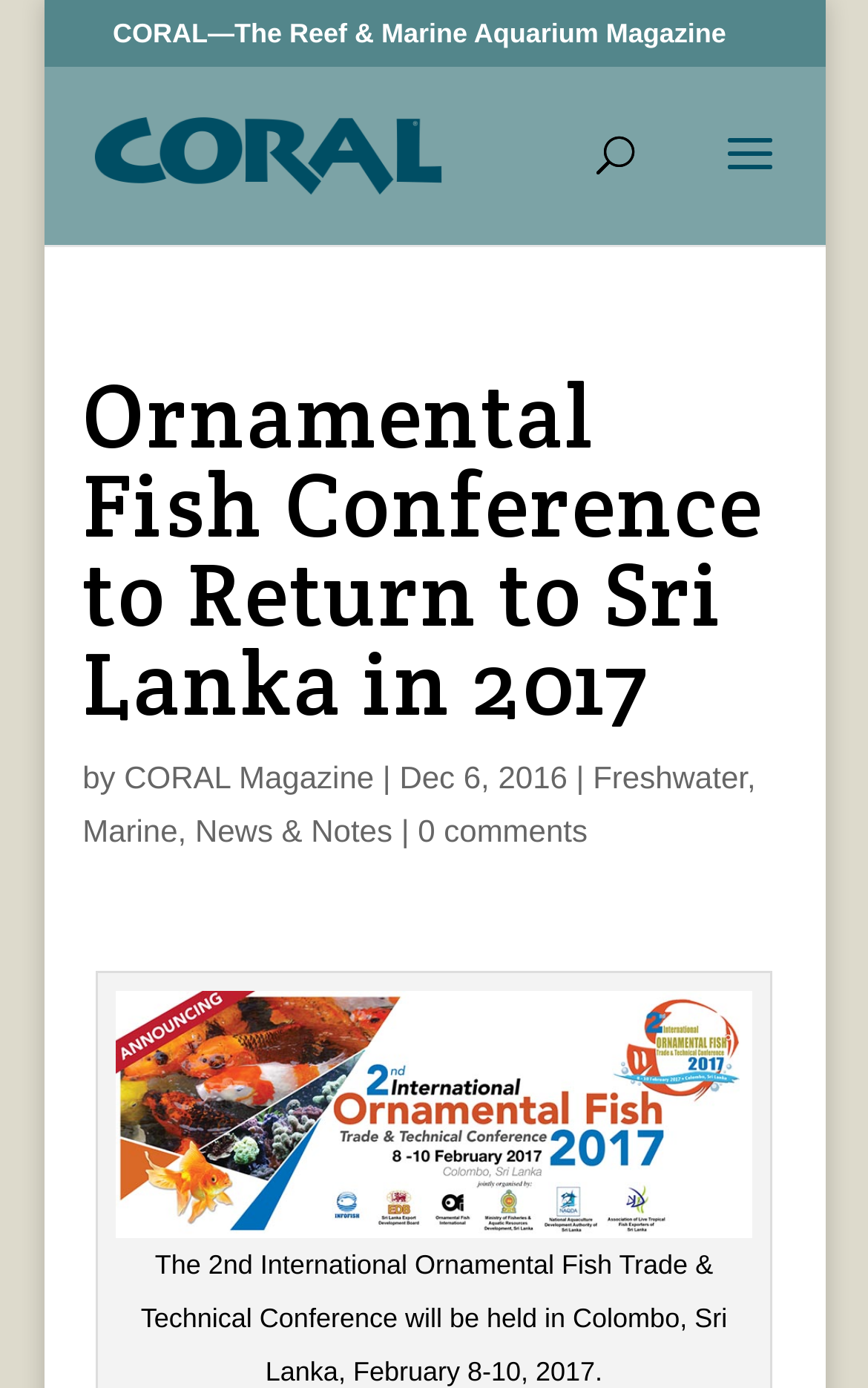Determine the bounding box coordinates of the UI element that matches the following description: "name="s" placeholder="Search …" title="Search for:"". The coordinates should be four float numbers between 0 and 1 in the format [left, top, right, bottom].

[0.464, 0.047, 0.828, 0.051]